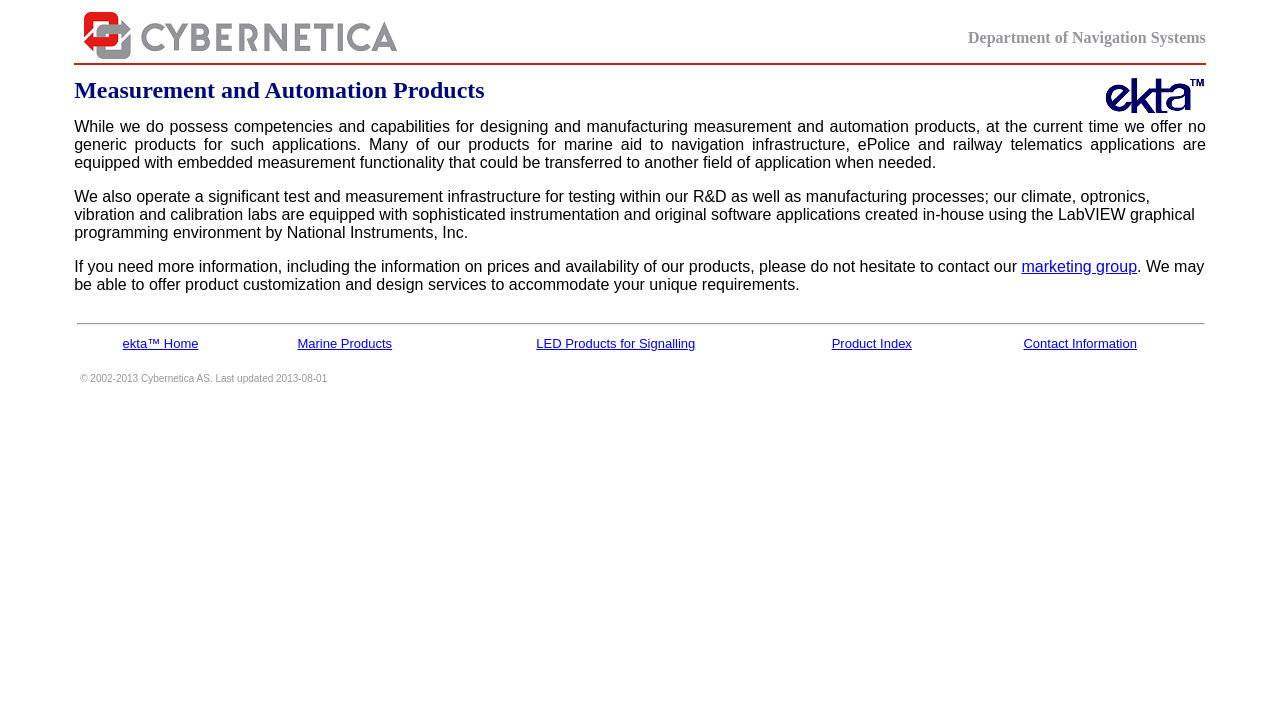What is the purpose of the 'marketing group' link?
Please answer using one word or phrase, based on the screenshot.

To contact for product information